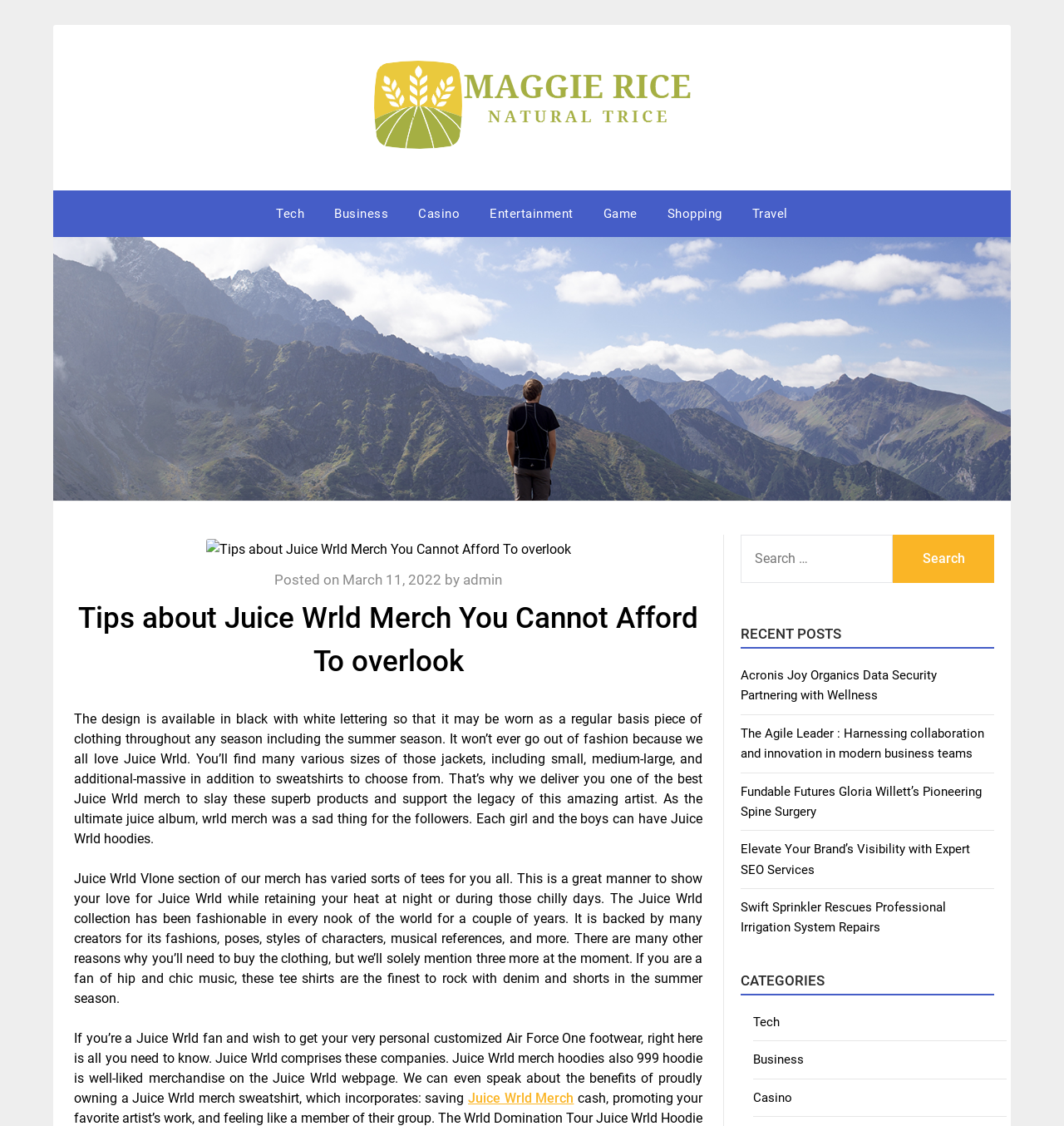Determine the bounding box coordinates for the HTML element mentioned in the following description: "Juice Wrld Merch". The coordinates should be a list of four floats ranging from 0 to 1, represented as [left, top, right, bottom].

[0.44, 0.968, 0.539, 0.982]